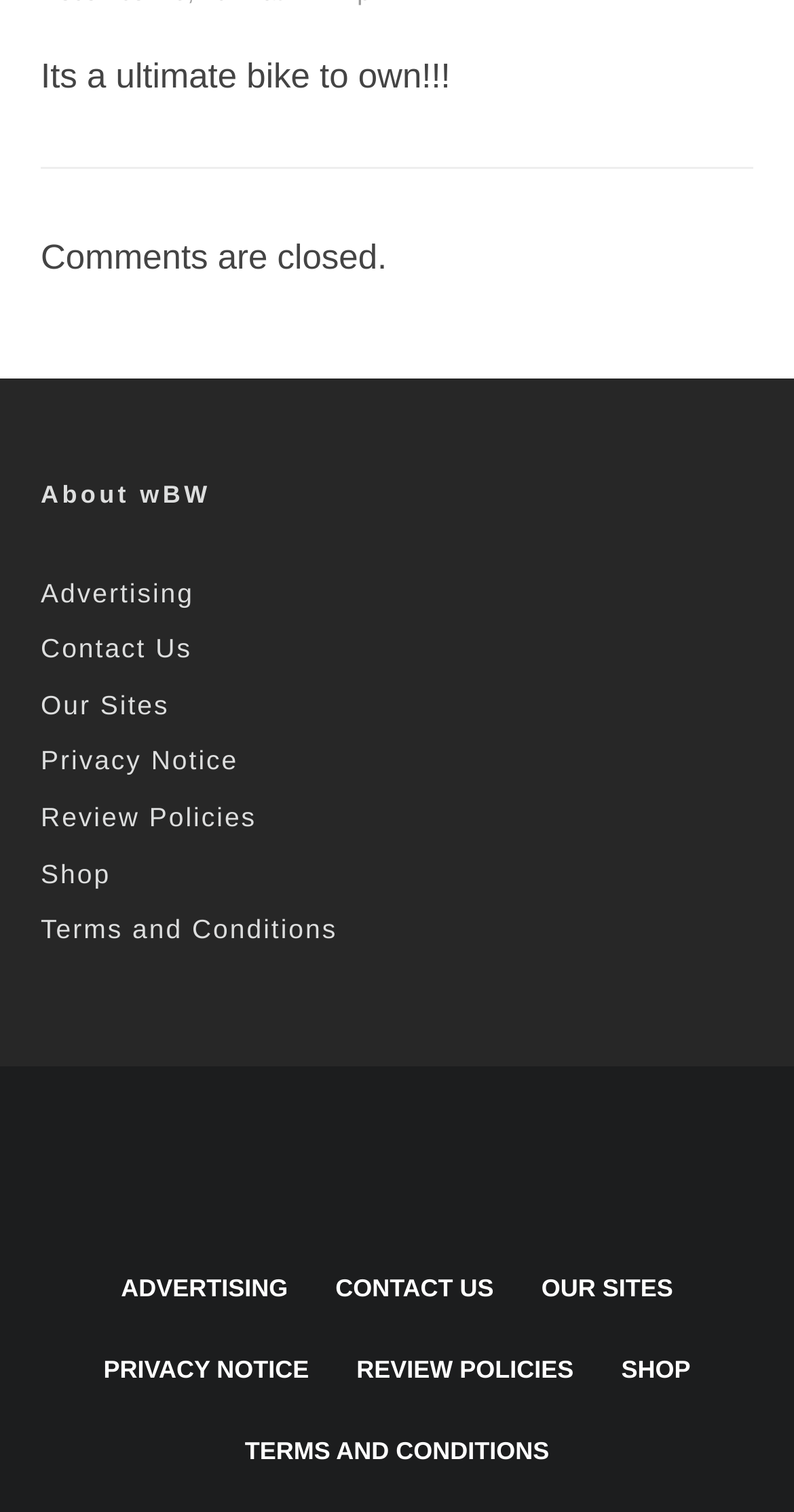By analyzing the image, answer the following question with a detailed response: What is the purpose of the 'About wBW' section?

The 'About wBW' section is a heading that suggests it provides information about wBW, possibly the website or organization. It is located above the links in the footer section, indicating its purpose is to provide background information.